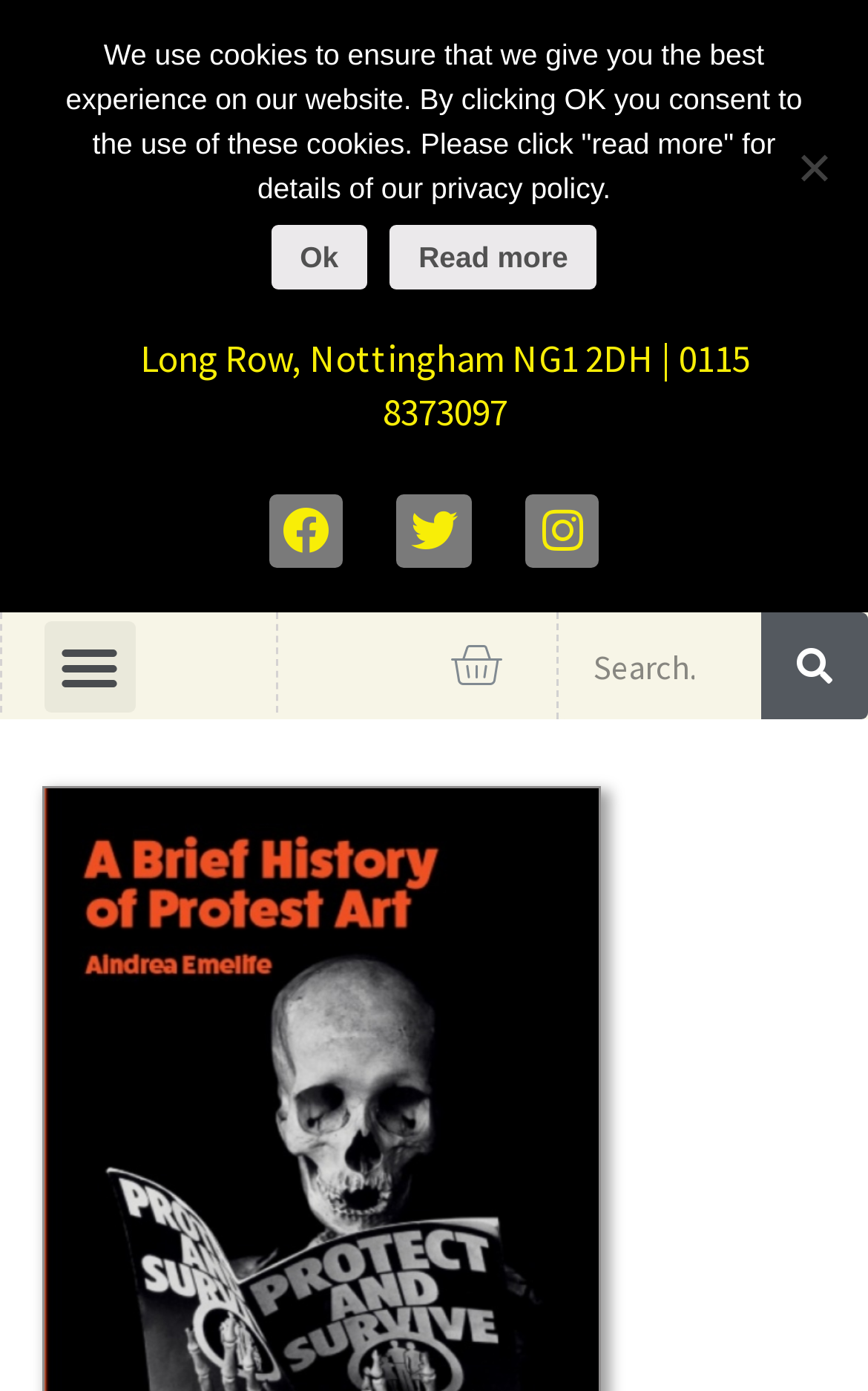Please predict the bounding box coordinates of the element's region where a click is necessary to complete the following instruction: "Visit the Facebook page". The coordinates should be represented by four float numbers between 0 and 1, i.e., [left, top, right, bottom].

[0.309, 0.355, 0.395, 0.409]